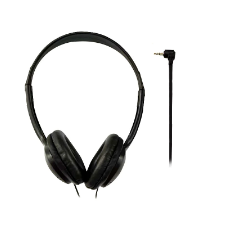What type of plug does the headphone have?
Examine the image closely and answer the question with as much detail as possible.

According to the caption, the headphones come equipped with a single 3.5 mm cord plug, which ensures compatibility with various devices.